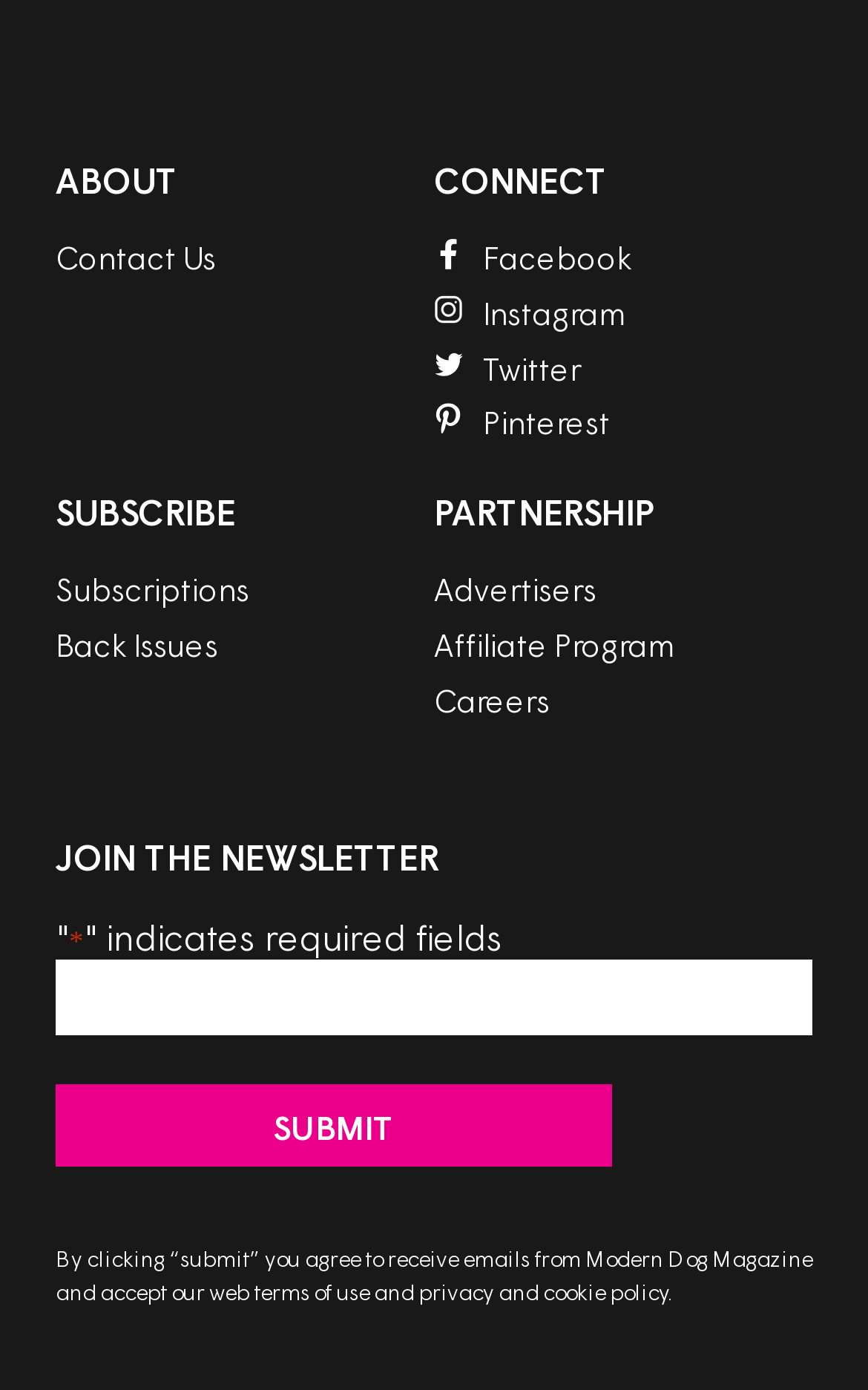Find the bounding box coordinates of the clickable area that will achieve the following instruction: "Download from Apple App Store".

[0.064, 0.024, 0.449, 0.054]